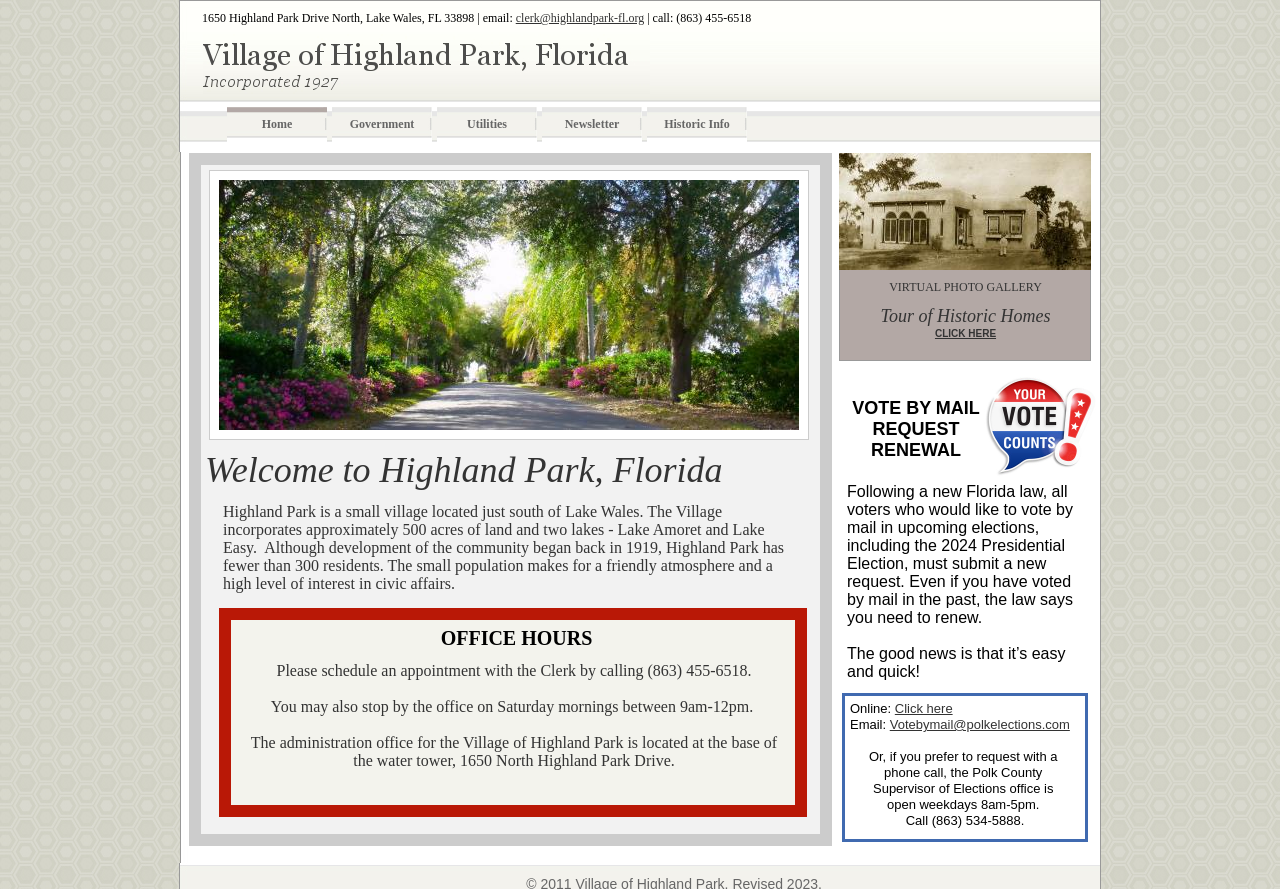Provide a short answer using a single word or phrase for the following question: 
What is the population of Highland Park?

Fewer than 300 residents